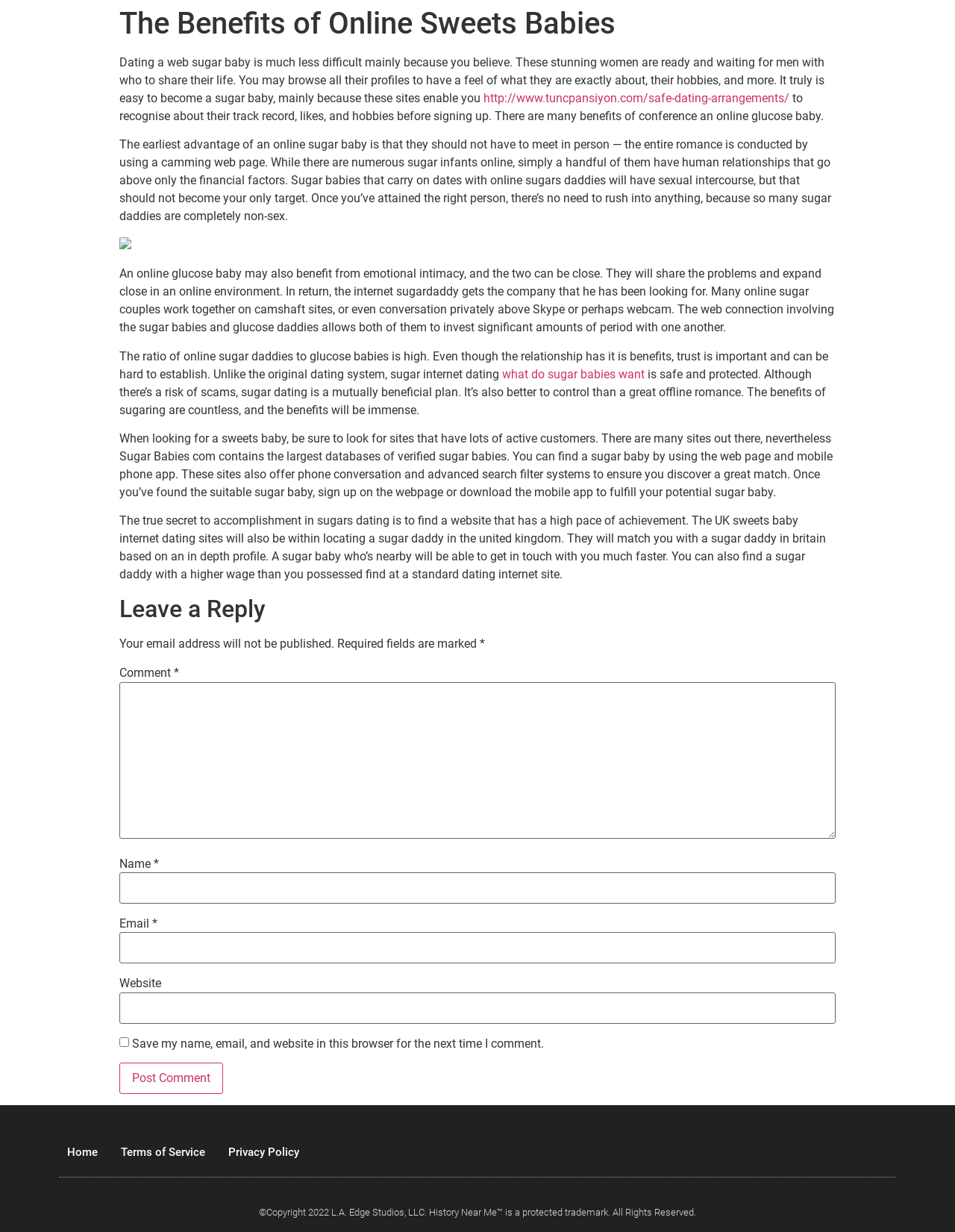What is the main topic of this webpage?
Based on the image, please offer an in-depth response to the question.

Based on the webpage content, it appears that the main topic is about the benefits of online sugar babies, including their profiles, hobbies, and relationships with sugar daddies.